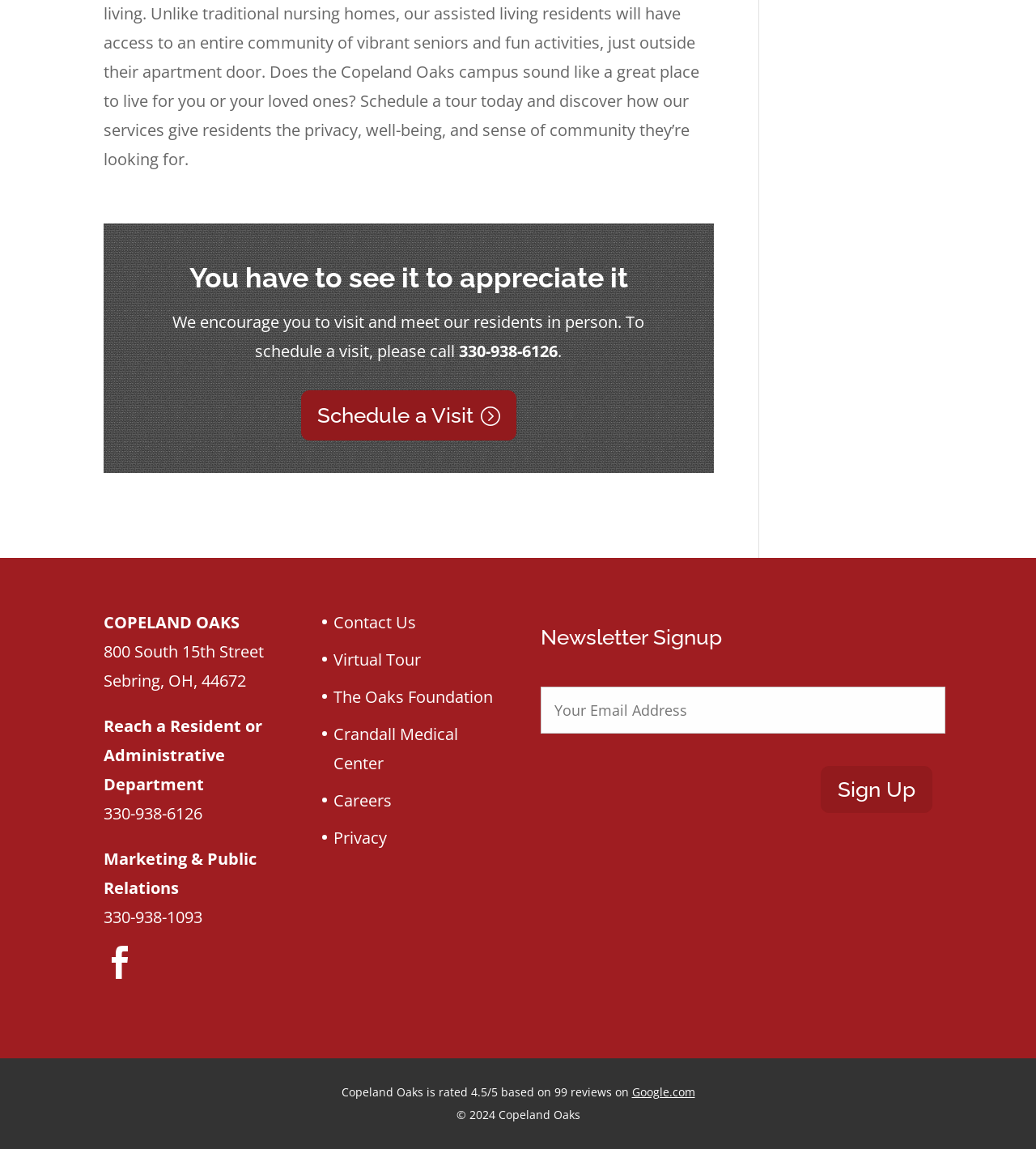What is the phone number to schedule a visit?
Please craft a detailed and exhaustive response to the question.

I found the phone number by looking at the StaticText element with the text '330-938-6126' which is located near the text 'To schedule a visit, please call'.